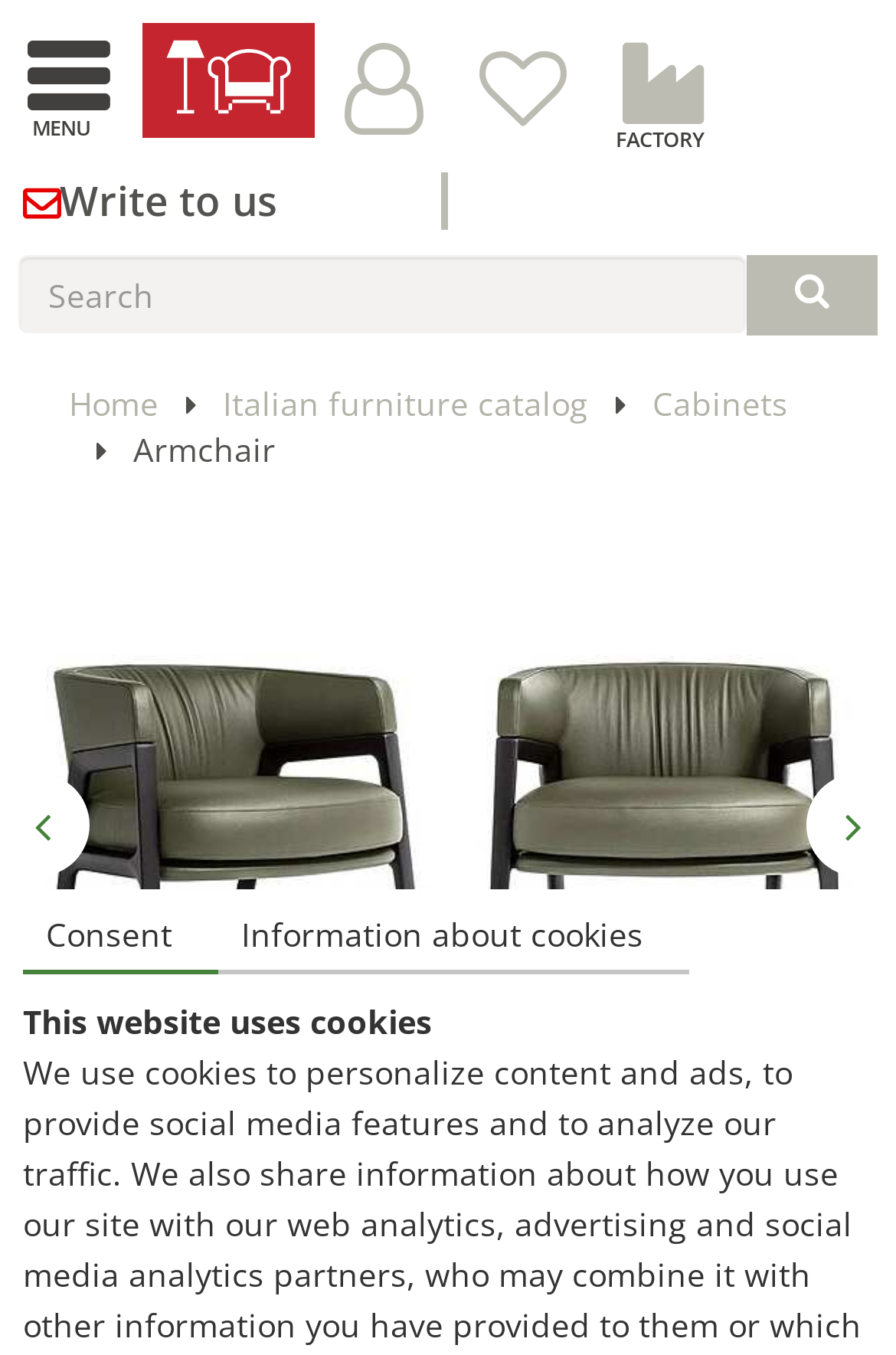Identify the bounding box coordinates for the region of the element that should be clicked to carry out the instruction: "Click on the FACTORY link". The bounding box coordinates should be four float numbers between 0 and 1, i.e., [left, top, right, bottom].

[0.695, 0.034, 0.782, 0.092]